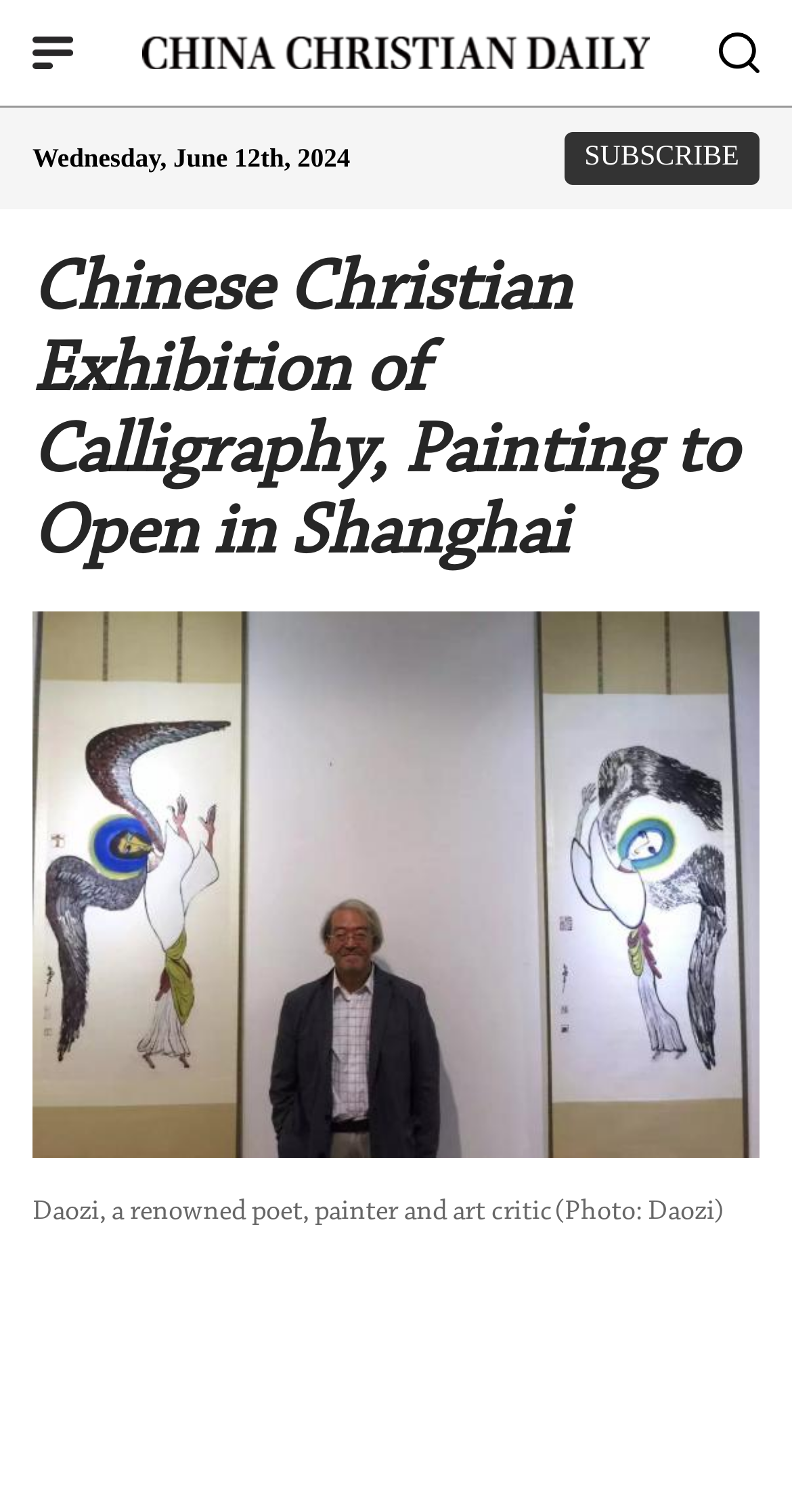Reply to the question below using a single word or brief phrase:
Who is the artist featured in the exhibition?

Daozi